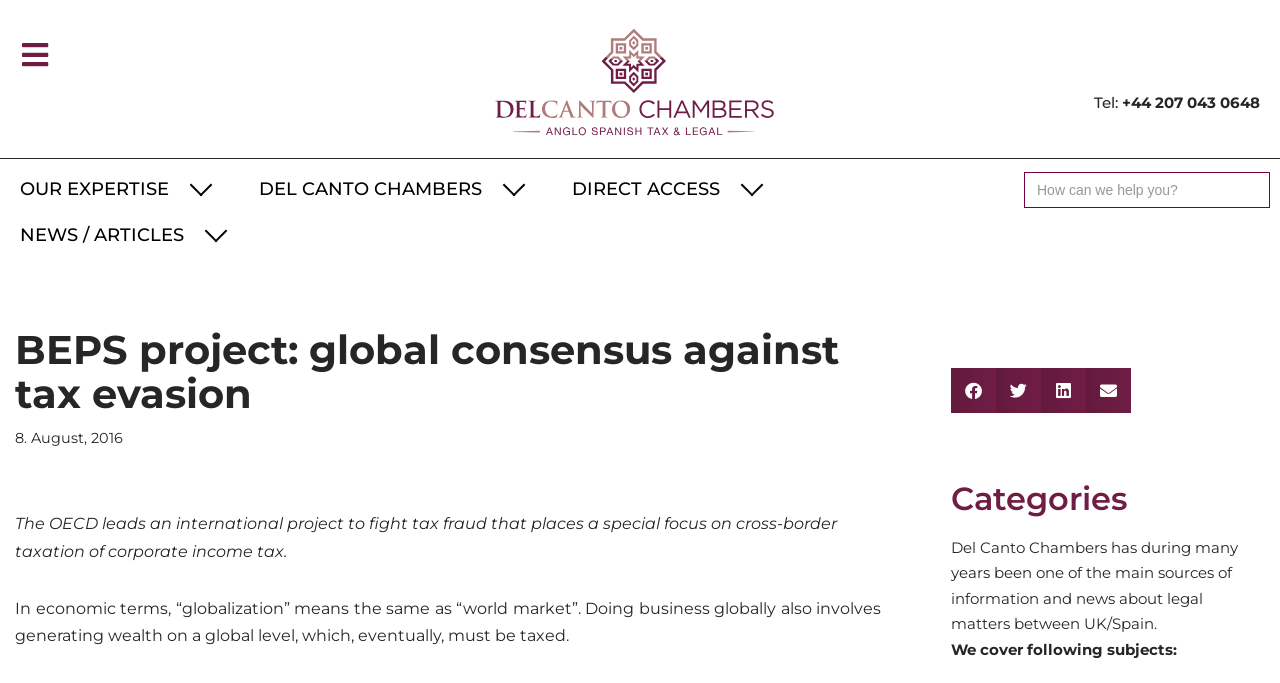Please identify the bounding box coordinates of the clickable region that I should interact with to perform the following instruction: "Click on the 'DEL CANTO CHAMBERS' link". The coordinates should be expressed as four float numbers between 0 and 1, i.e., [left, top, right, bottom].

[0.187, 0.244, 0.431, 0.312]